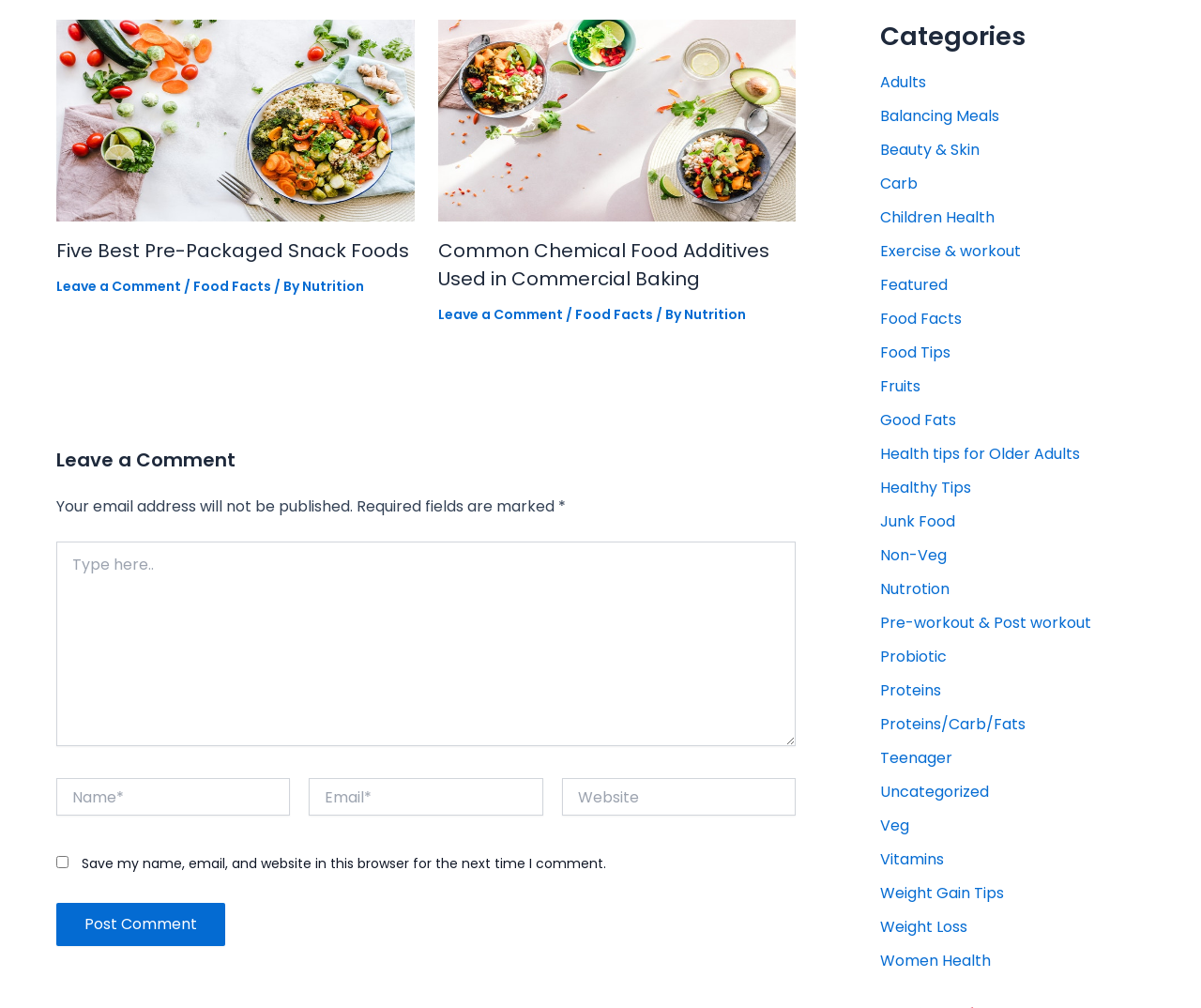Locate the bounding box coordinates of the clickable region necessary to complete the following instruction: "Share this on LinkedIn". Provide the coordinates in the format of four float numbers between 0 and 1, i.e., [left, top, right, bottom].

None